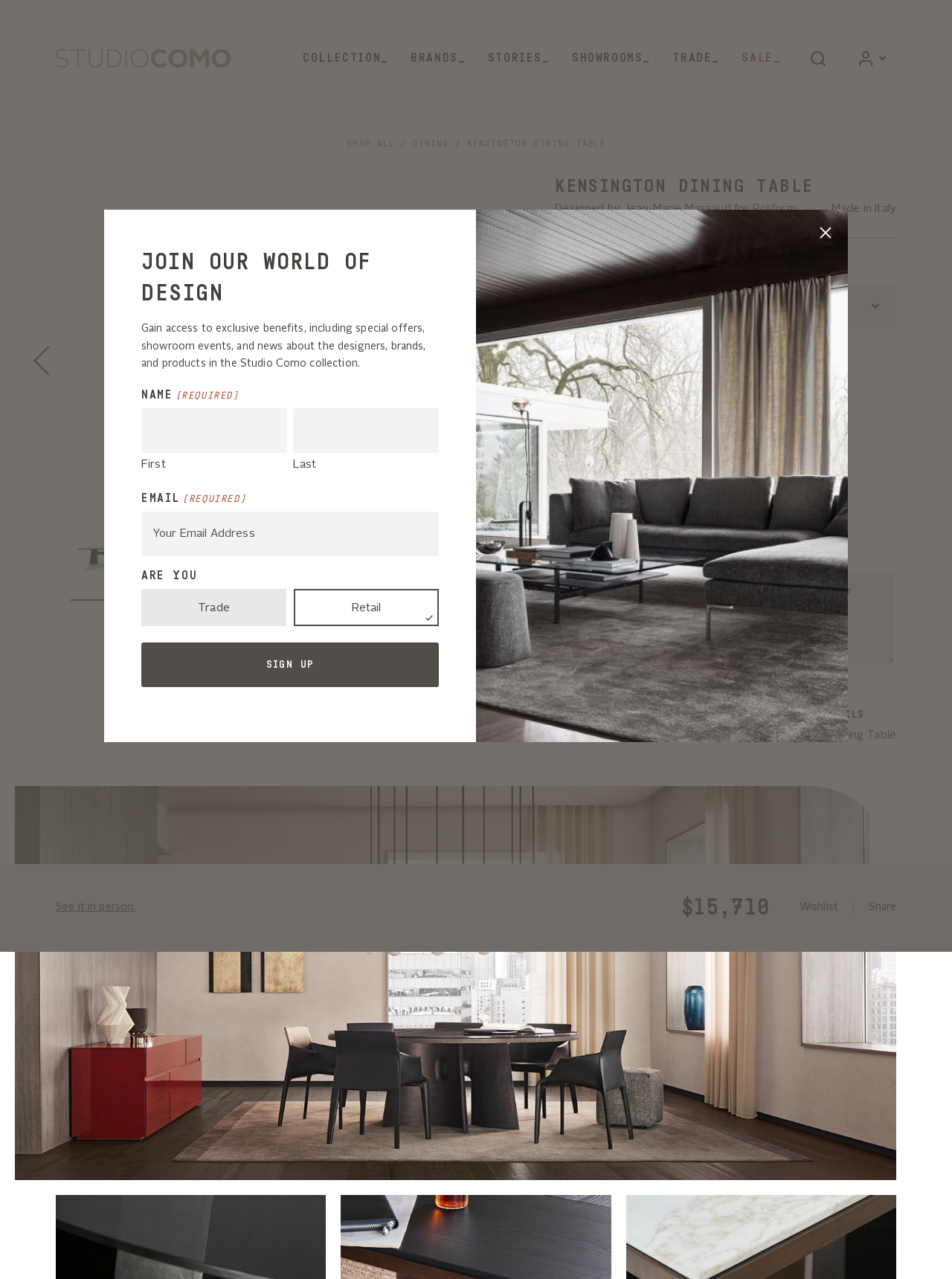Determine the bounding box for the HTML element described here: "title="Brushed Aluminum Bronze"". The coordinates should be given as [left, top, right, bottom] with each number being a float between 0 and 1.

[0.582, 0.364, 0.653, 0.393]